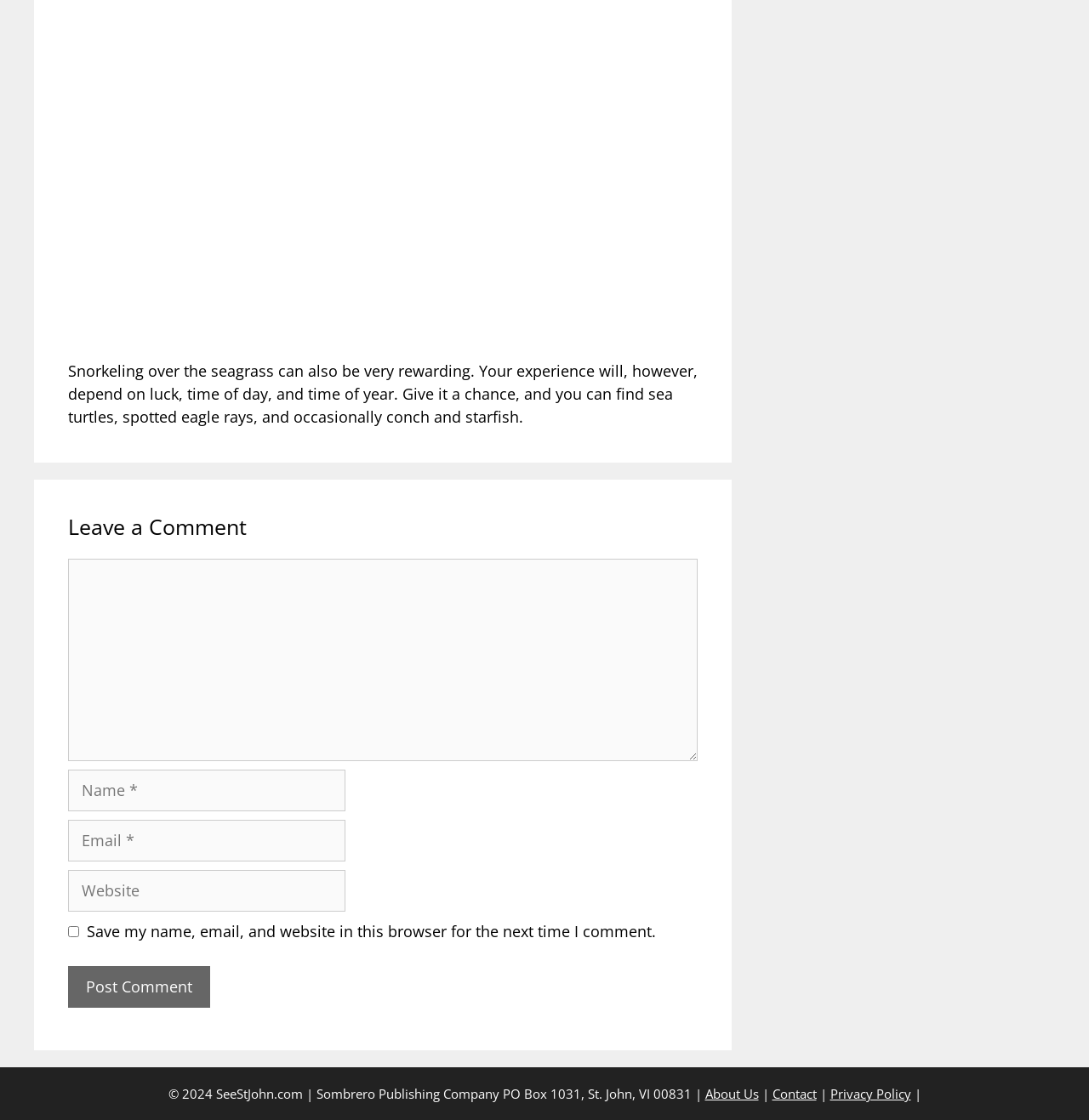For the element described, predict the bounding box coordinates as (top-left x, top-left y, bottom-right x, bottom-right y). All values should be between 0 and 1. Element description: parent_node: Comment name="url" placeholder="Website"

[0.062, 0.777, 0.317, 0.814]